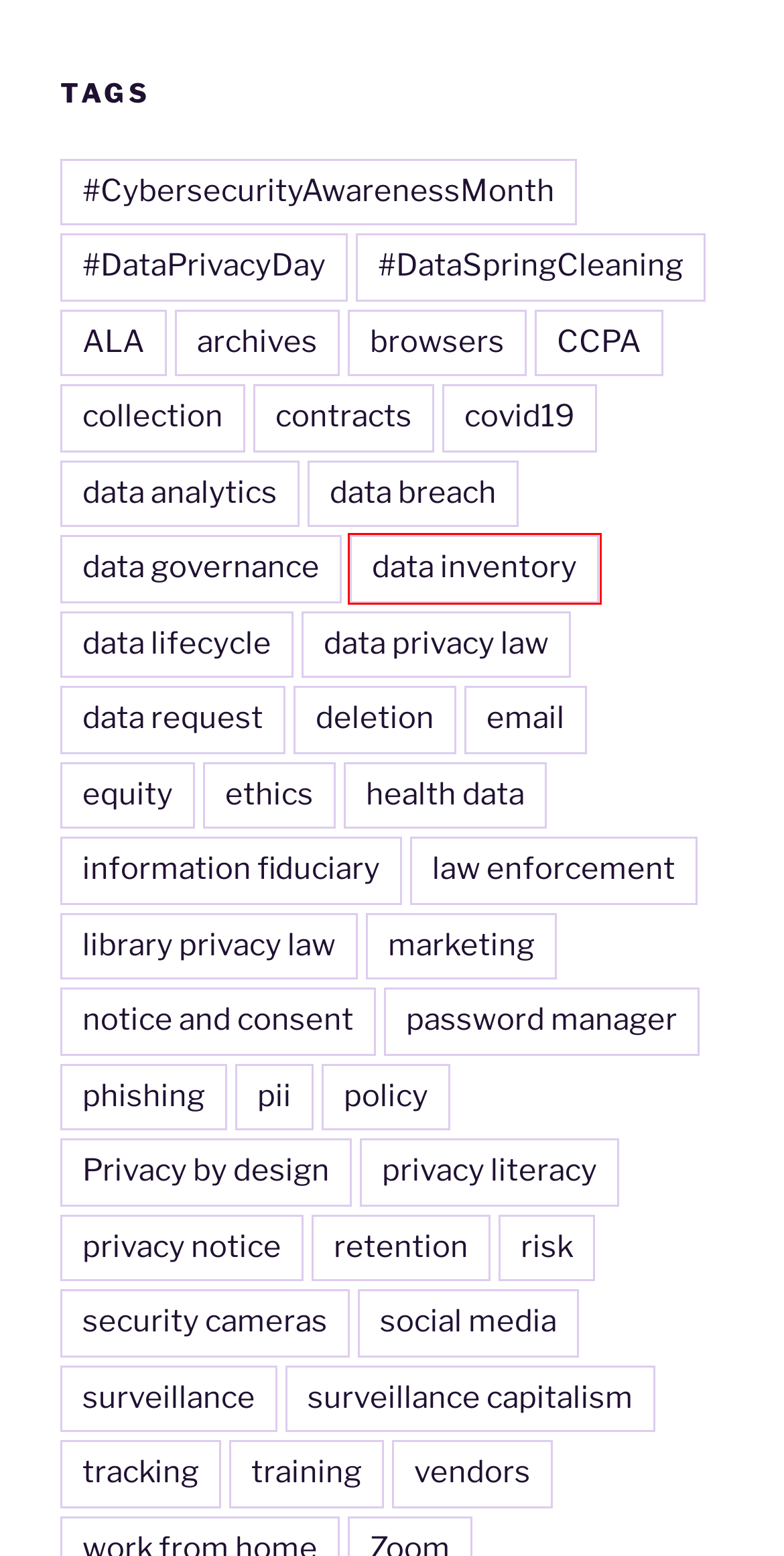Review the webpage screenshot and focus on the UI element within the red bounding box. Select the best-matching webpage description for the new webpage that follows after clicking the highlighted element. Here are the candidates:
A. browsers Archives - LDH Consulting Services
B. CCPA Archives - LDH Consulting Services
C. #DataPrivacyDay Archives - LDH Consulting Services
D. Privacy by design Archives - LDH Consulting Services
E. #CybersecurityAwarenessMonth Archives - LDH Consulting Services
F. data inventory Archives - LDH Consulting Services
G. data privacy law Archives - LDH Consulting Services
H. ALA Archives - LDH Consulting Services

F